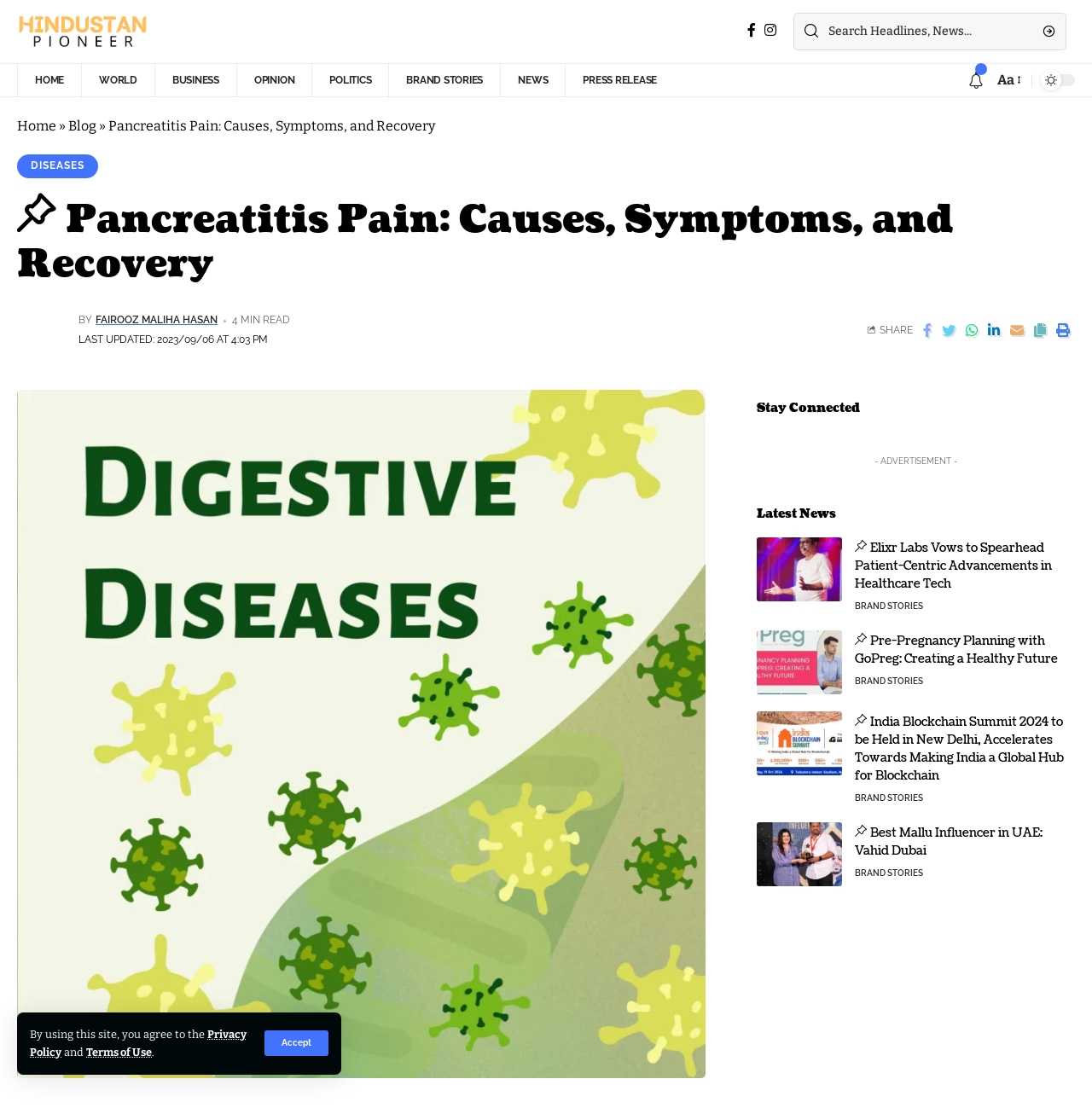Please provide a comprehensive answer to the question below using the information from the image: What is the name of the author of the article?

I found the answer by looking at the section where the article's author is mentioned. The author's name is displayed next to their image, and it is Fairooz Maliha Hasan.